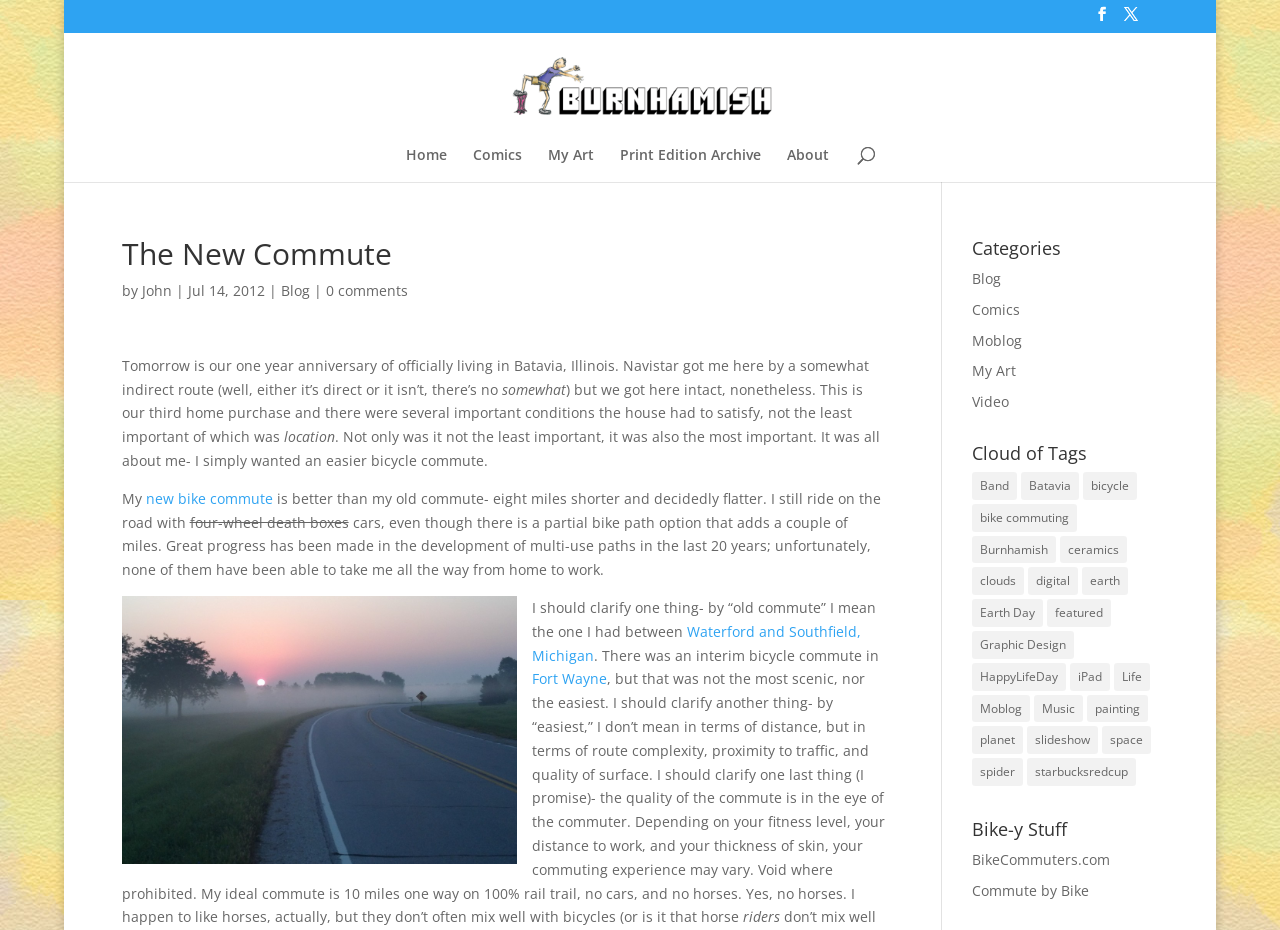Please locate the bounding box coordinates for the element that should be clicked to achieve the following instruction: "Click the 'Home' link". Ensure the coordinates are given as four float numbers between 0 and 1, i.e., [left, top, right, bottom].

[0.318, 0.159, 0.35, 0.195]